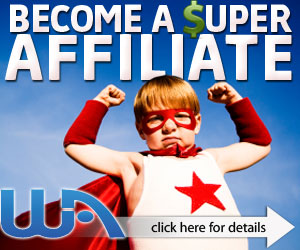What is the color of the sky in the background?
Answer the question based on the image using a single word or a brief phrase.

Bright